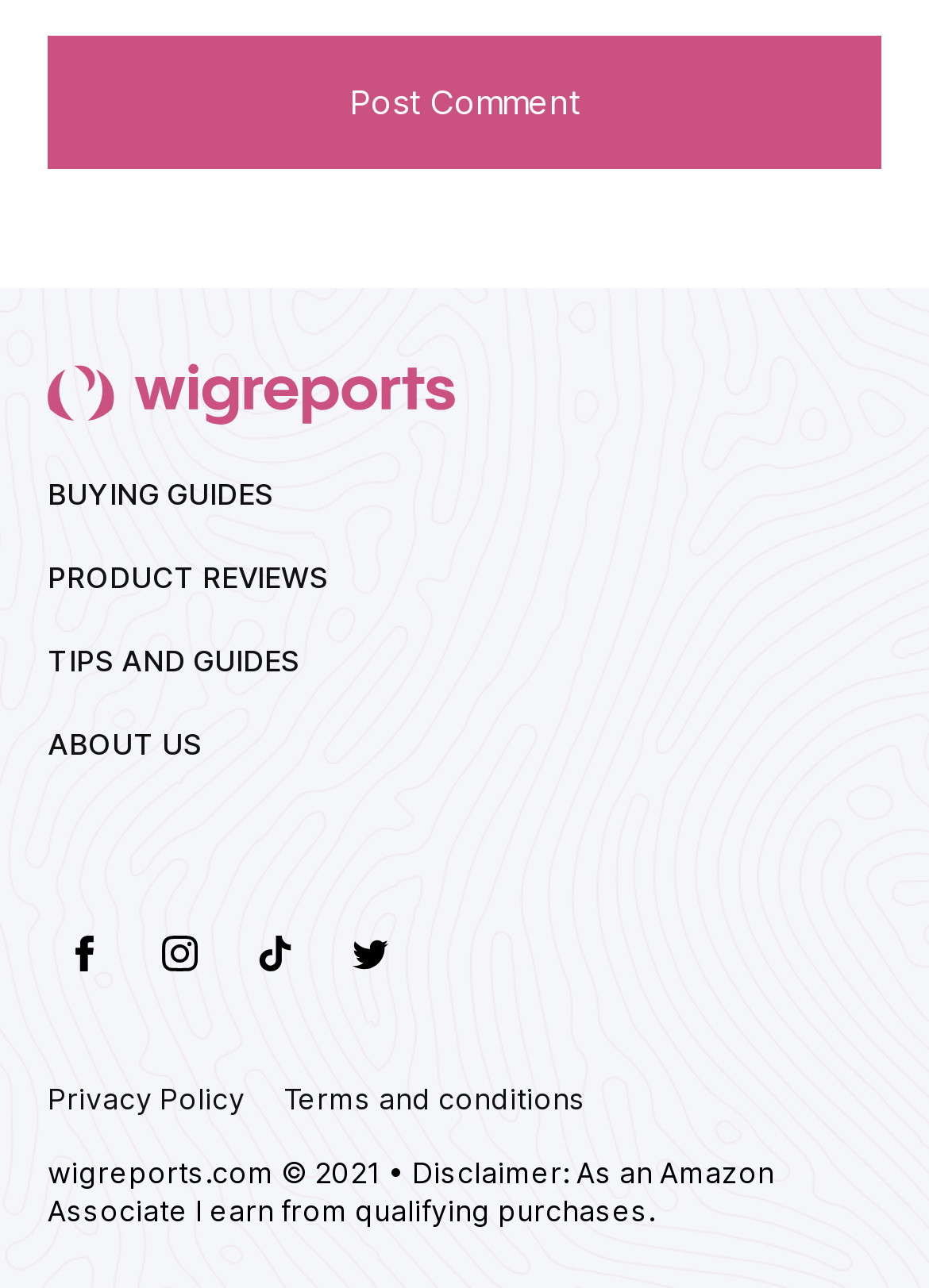Identify the bounding box coordinates of the region that needs to be clicked to carry out this instruction: "Share the article on social media". Provide these coordinates as four float numbers ranging from 0 to 1, i.e., [left, top, right, bottom].

None